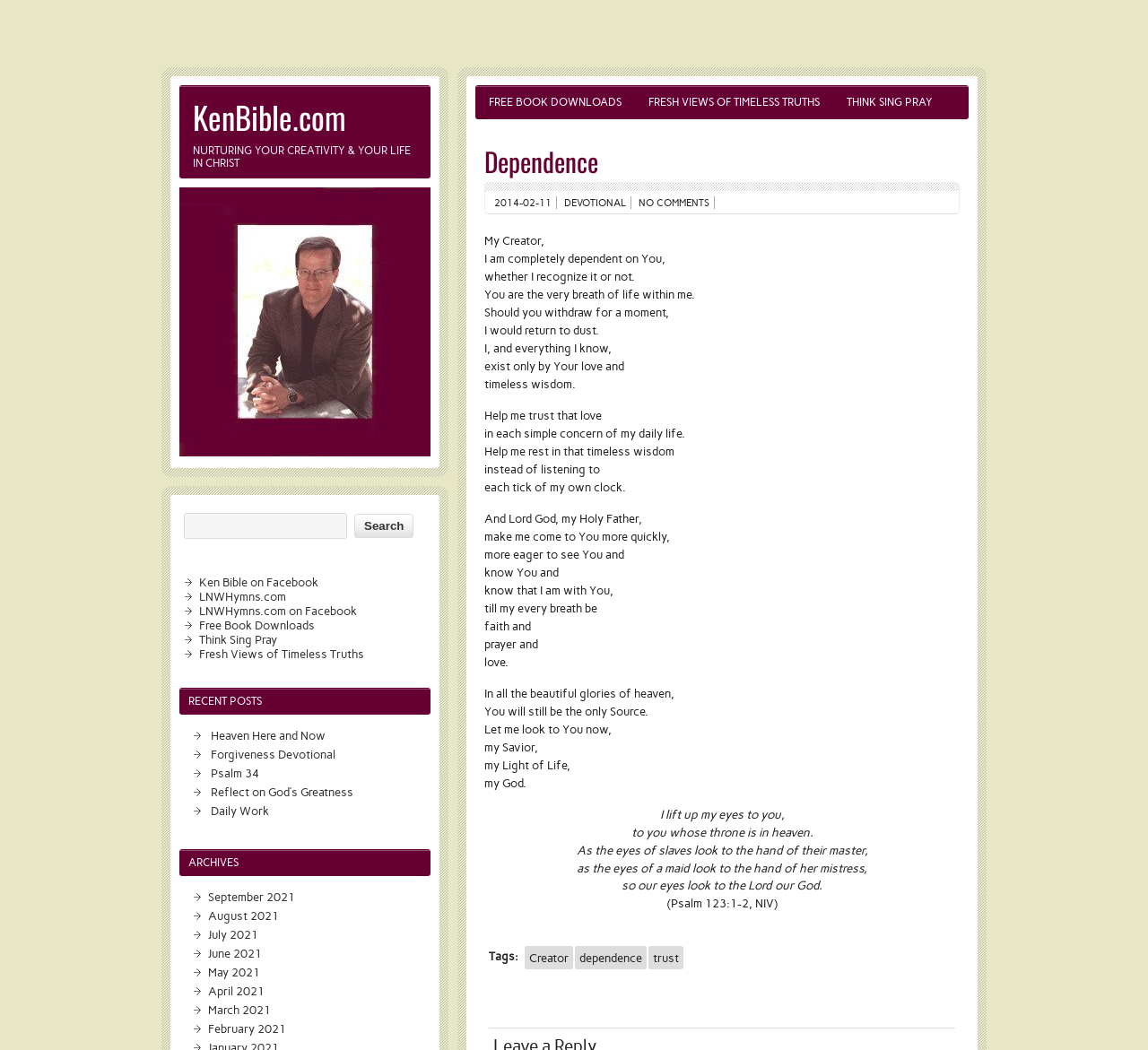Please find the bounding box coordinates of the element that you should click to achieve the following instruction: "Click on 'FREE BOOK DOWNLOADS'". The coordinates should be presented as four float numbers between 0 and 1: [left, top, right, bottom].

[0.414, 0.081, 0.553, 0.114]